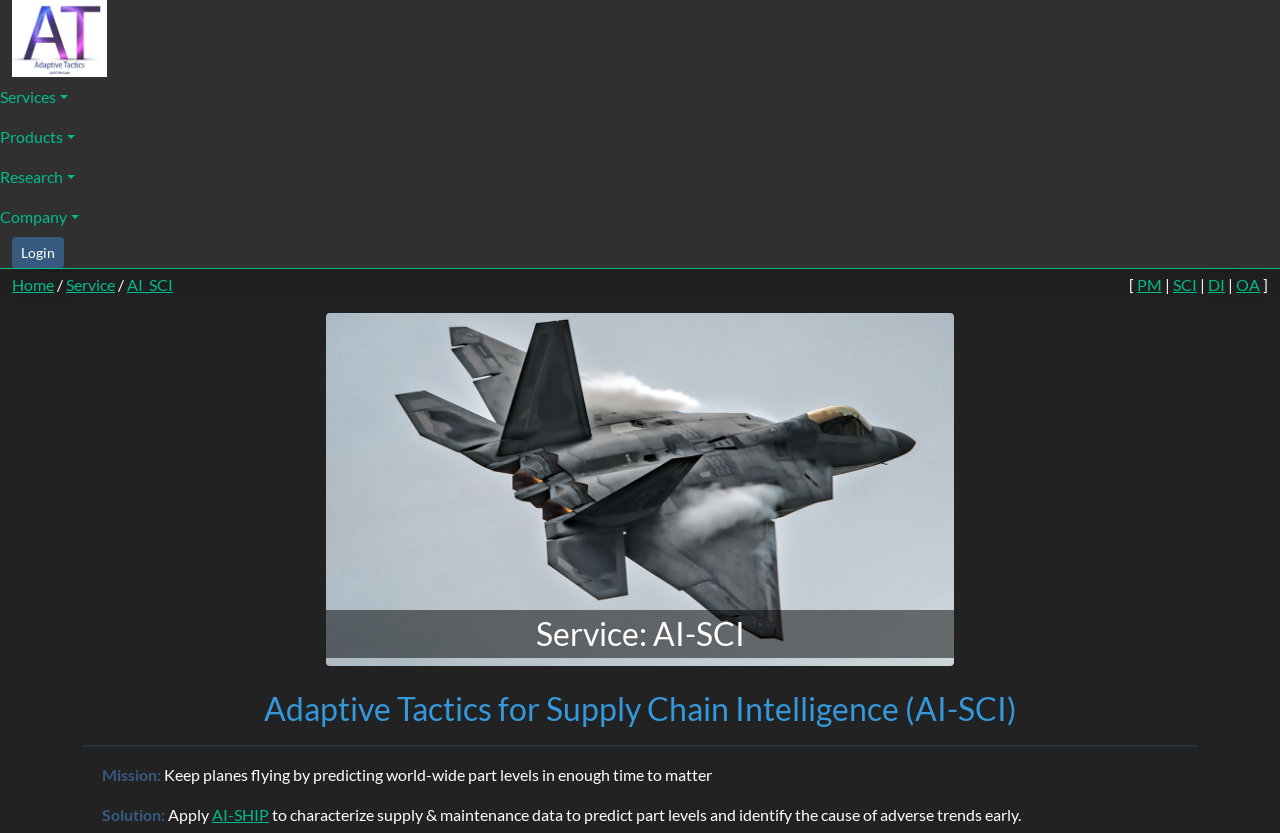What is the name of the link that is related to supply and maintenance data?
Please provide a single word or phrase based on the screenshot.

AI-SHIP